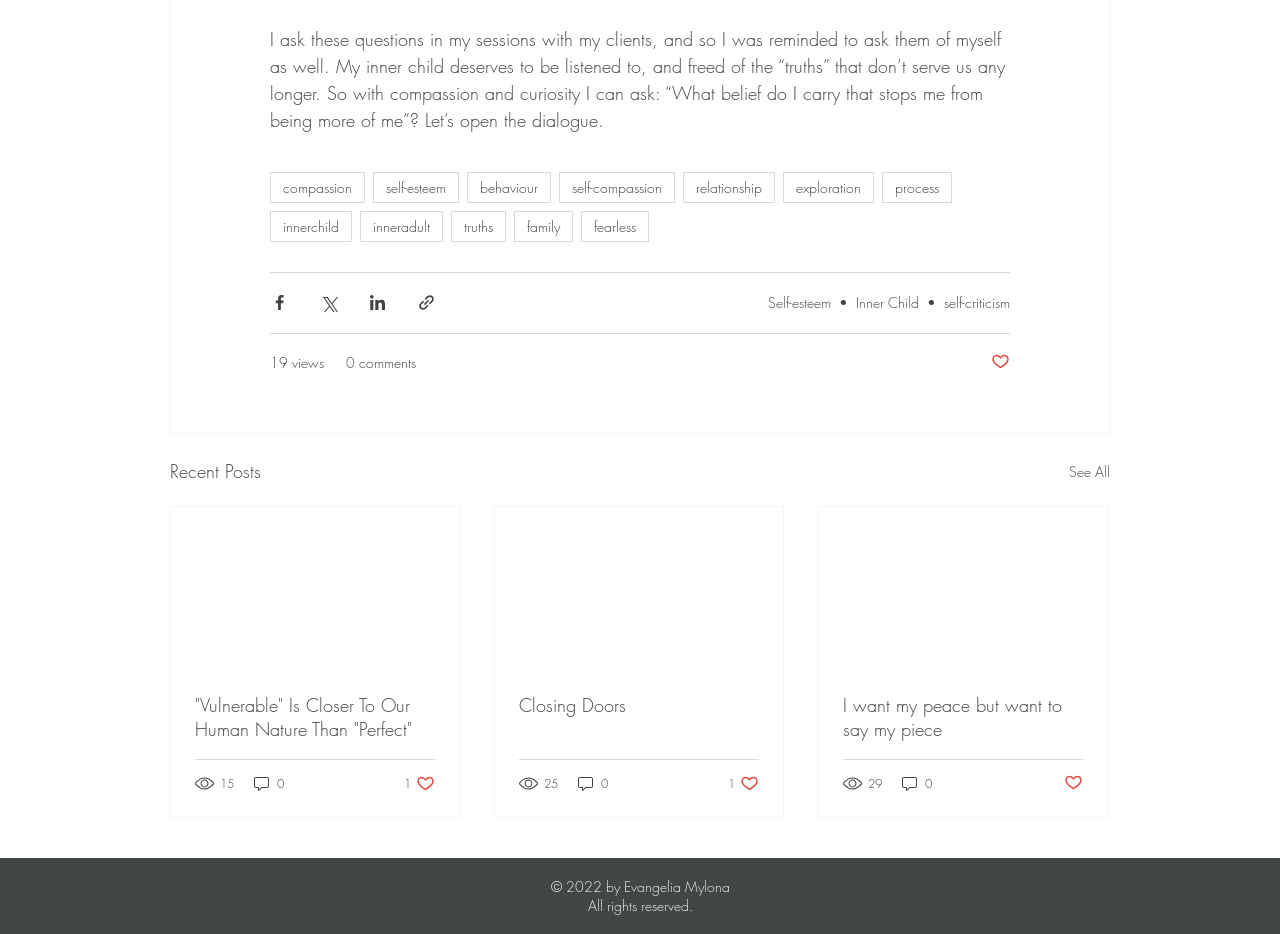Please identify the bounding box coordinates of the area that needs to be clicked to fulfill the following instruction: "Click the 'See All' link."

[0.835, 0.489, 0.867, 0.52]